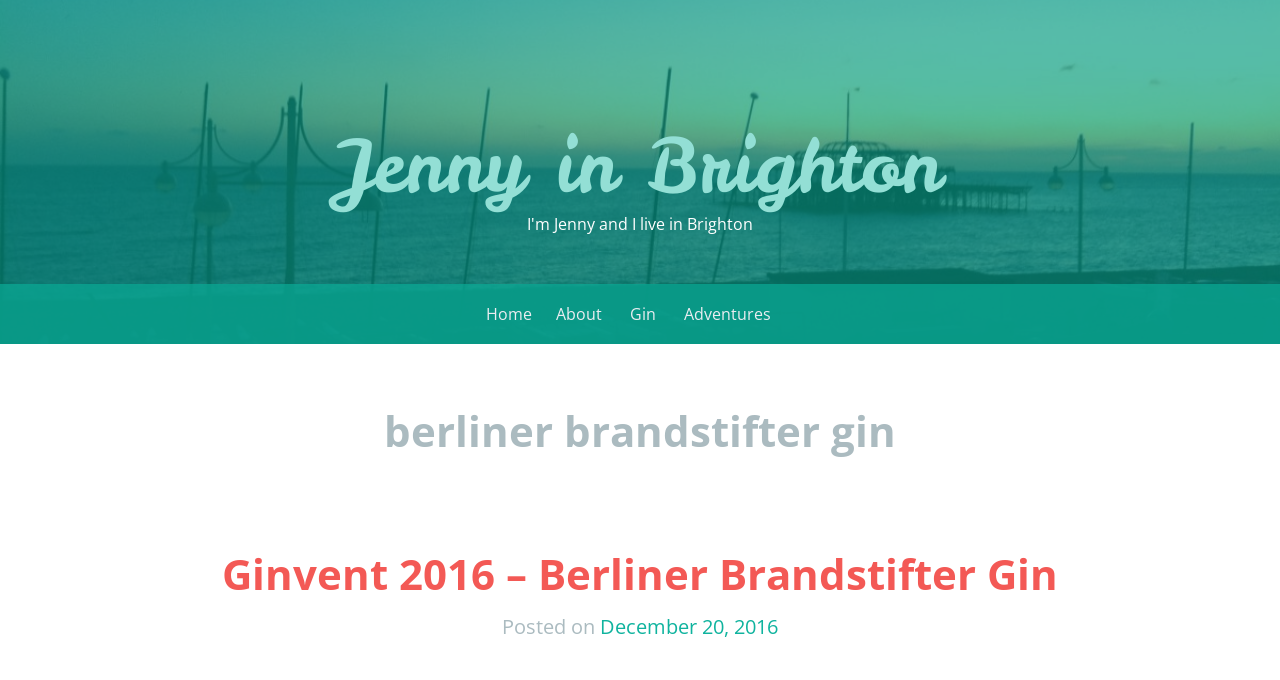Please provide a comprehensive response to the question below by analyzing the image: 
What is the name of the author?

The answer can be found in the heading 'I'm Jenny and I live in Brighton' which is located at the top of the webpage, indicating that Jenny is the author of the webpage.